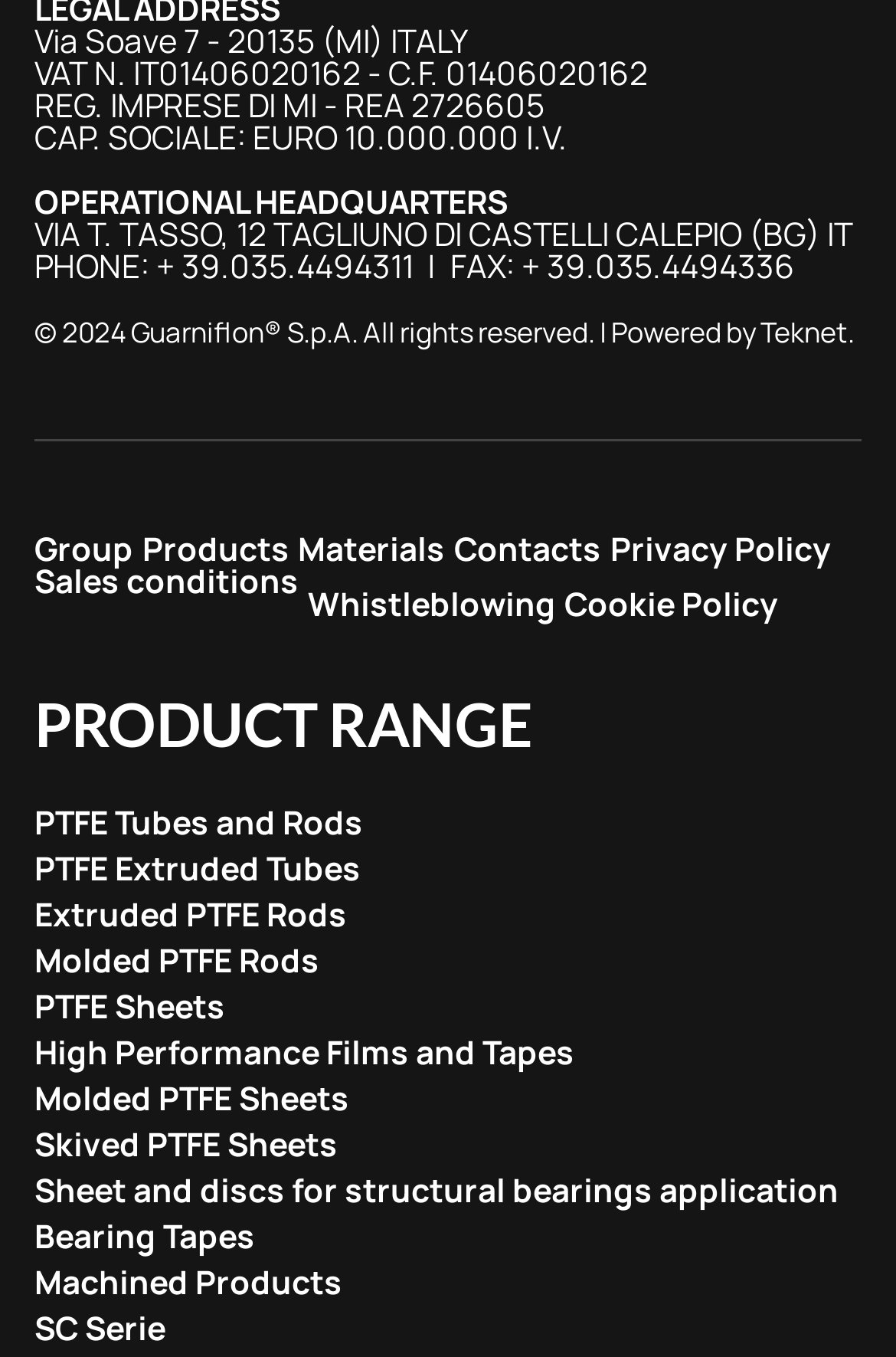Please determine the bounding box coordinates of the section I need to click to accomplish this instruction: "View 'PTFE Tubes and Rods' product".

[0.038, 0.59, 0.405, 0.622]